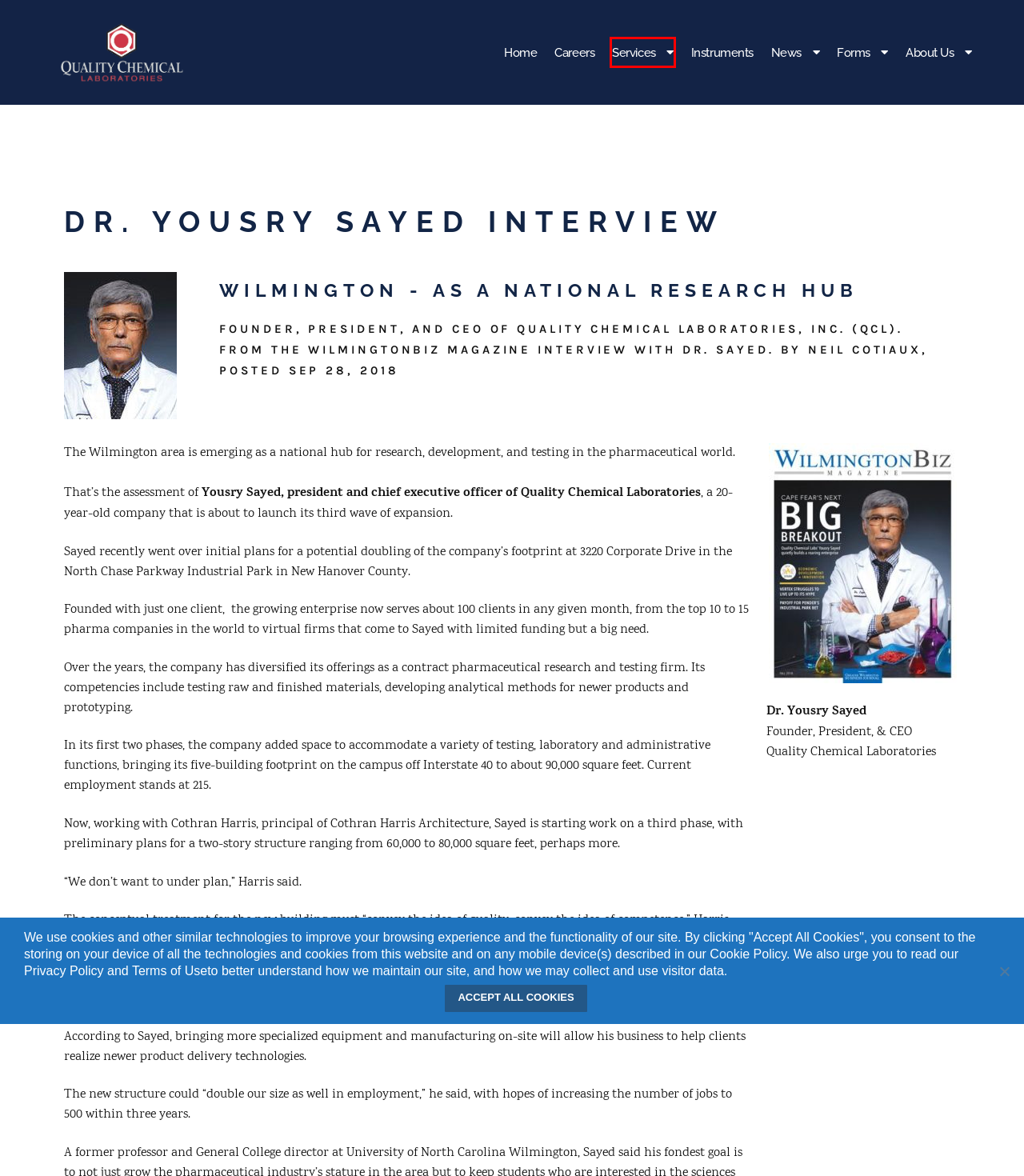Examine the screenshot of a webpage with a red bounding box around a specific UI element. Identify which webpage description best matches the new webpage that appears after clicking the element in the red bounding box. Here are the candidates:
A. Home - Quality Chemical Labs
B. Careers - Quality Chemical Labs
C. Instrumentation - Quality Chemical Labs
D. About Us - Quality Chemical Labs
E. Services - Quality Chemical Labs
F. Privacy Policy - Quality Chemical Labs
G. News Archives - Quality Chemical Labs
H. Cookie Policy - Quality Chemical Labs

E